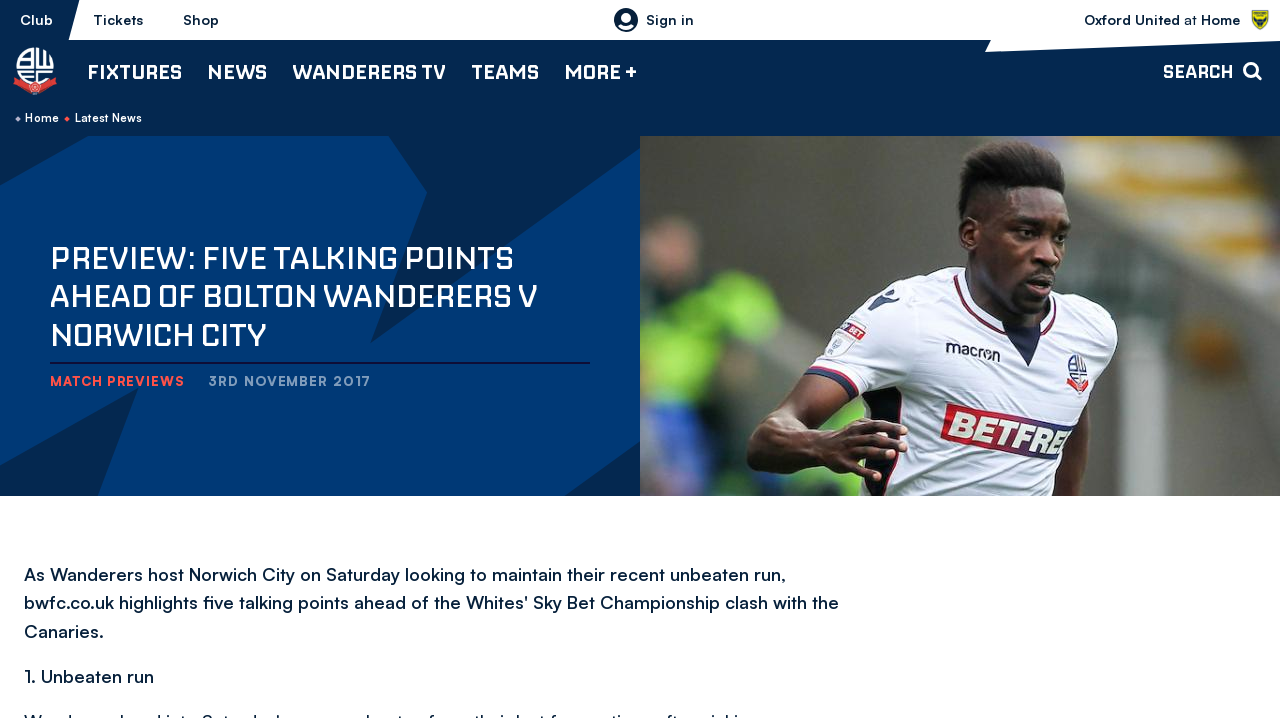Provide the bounding box coordinates of the HTML element this sentence describes: "Fan & Visitor Information". The bounding box coordinates consist of four float numbers between 0 and 1, i.e., [left, top, right, bottom].

[0.081, 0.631, 0.304, 0.669]